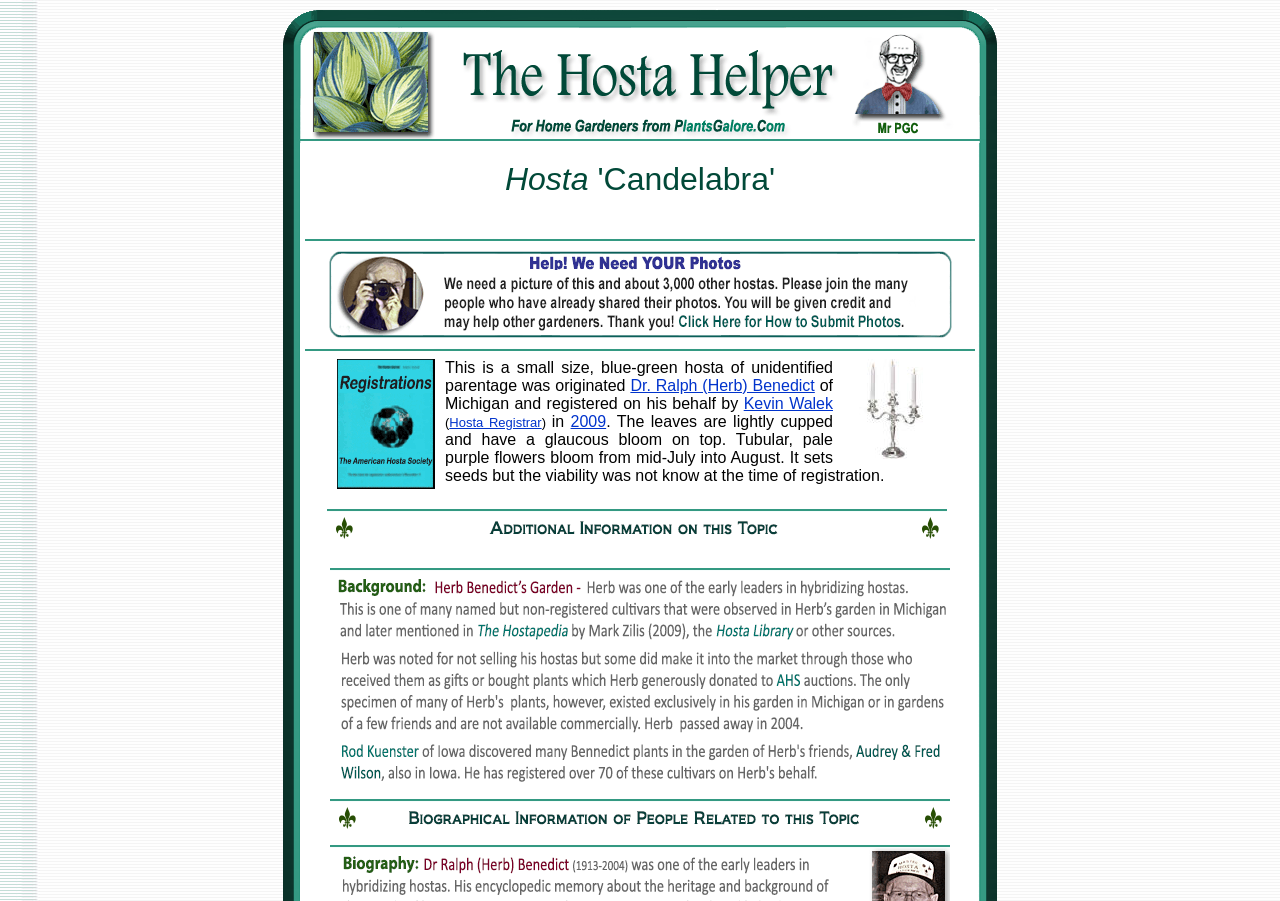Look at the image and write a detailed answer to the question: 
Who registered the Hosta 'Candelabra'?

The registrant's name is obtained from the link element with text 'Kevin Walek' which is located in a LayoutTableCell element with bounding box coordinates [0.581, 0.438, 0.651, 0.457].